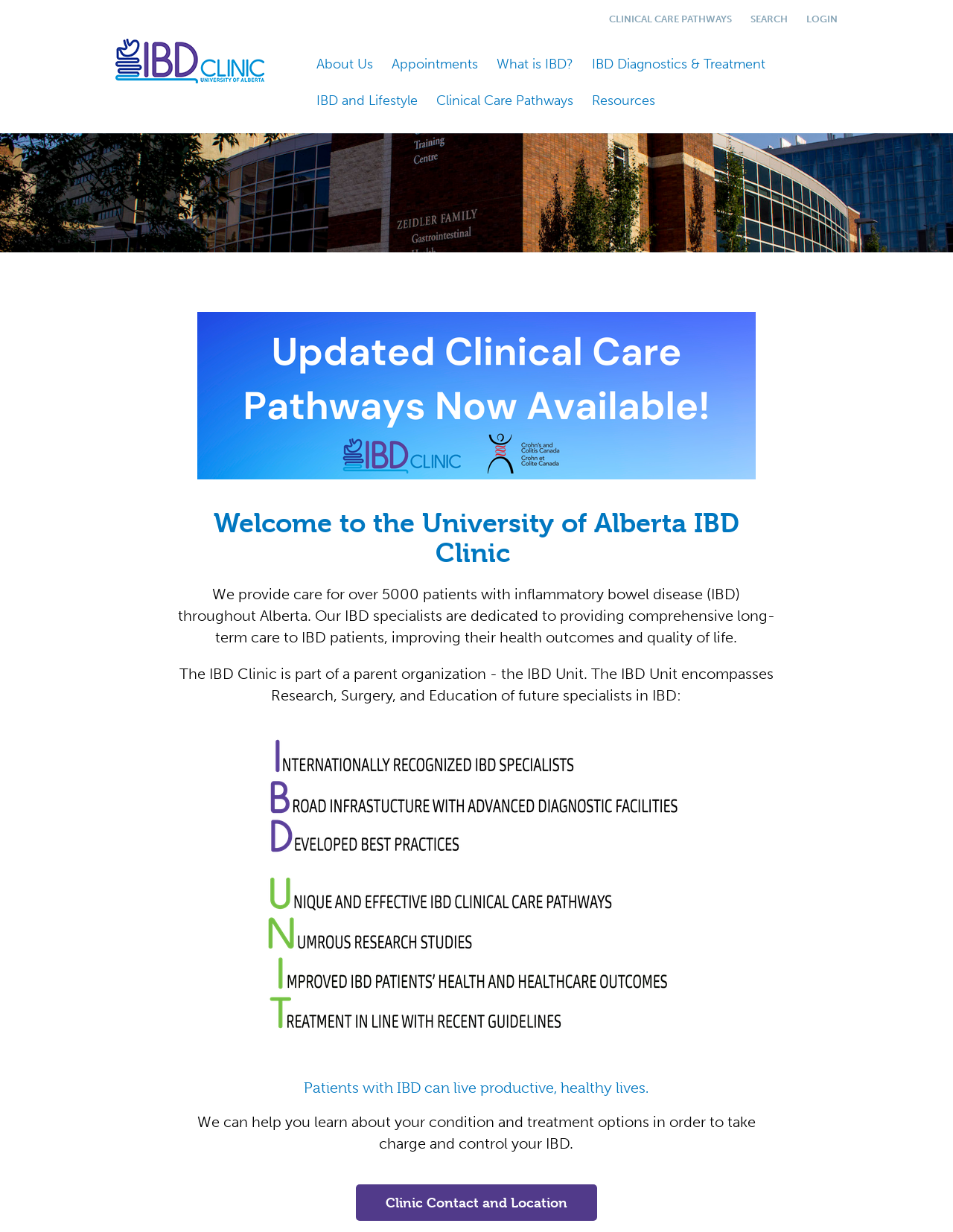Identify the bounding box for the described UI element: "About Us".

[0.332, 0.031, 0.391, 0.061]